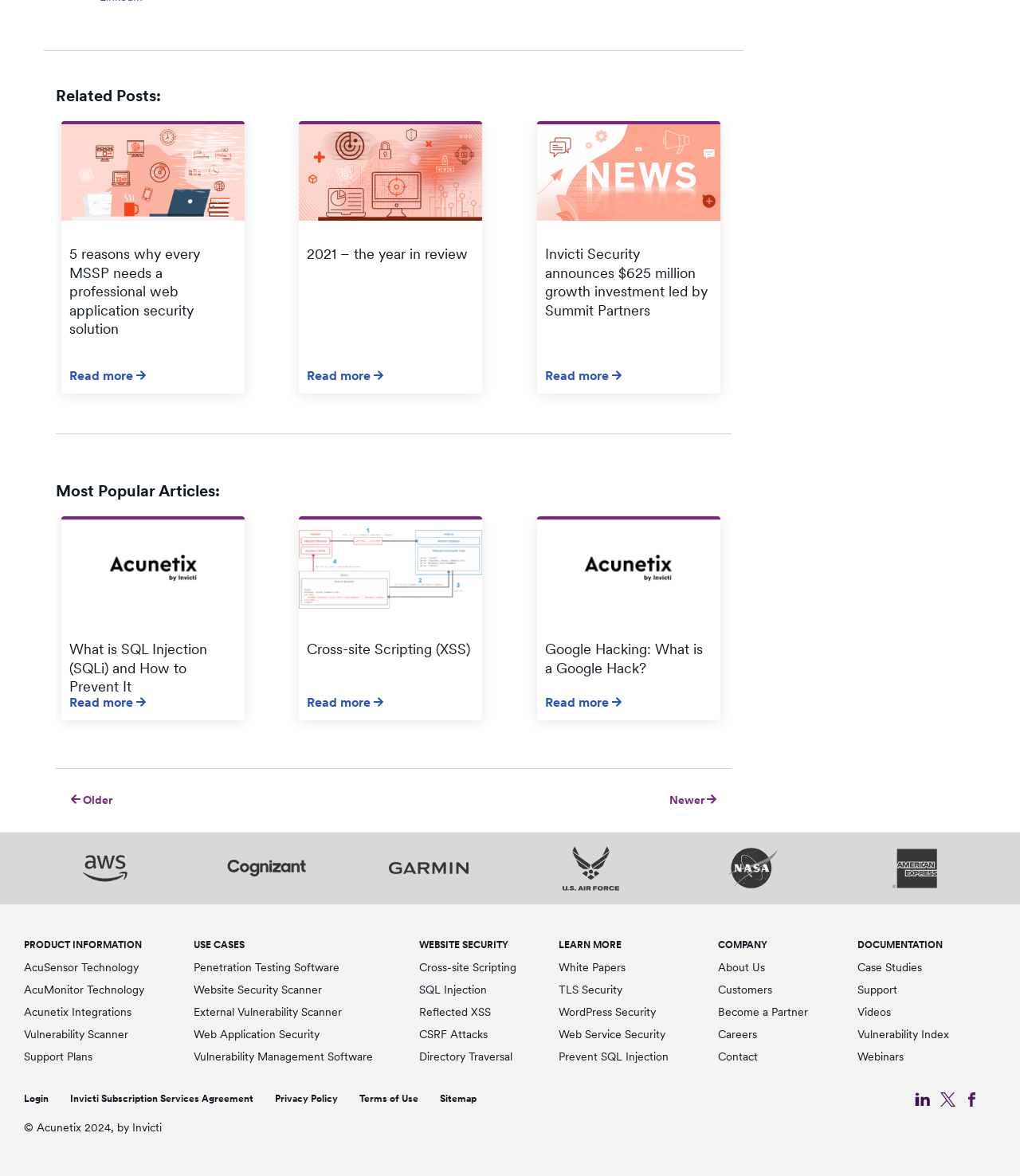Using the given element description, provide the bounding box coordinates (top-left x, top-left y, bottom-right x, bottom-right y) for the corresponding UI element in the screenshot: Invicti Subscription Services Agreement

[0.069, 0.928, 0.248, 0.94]